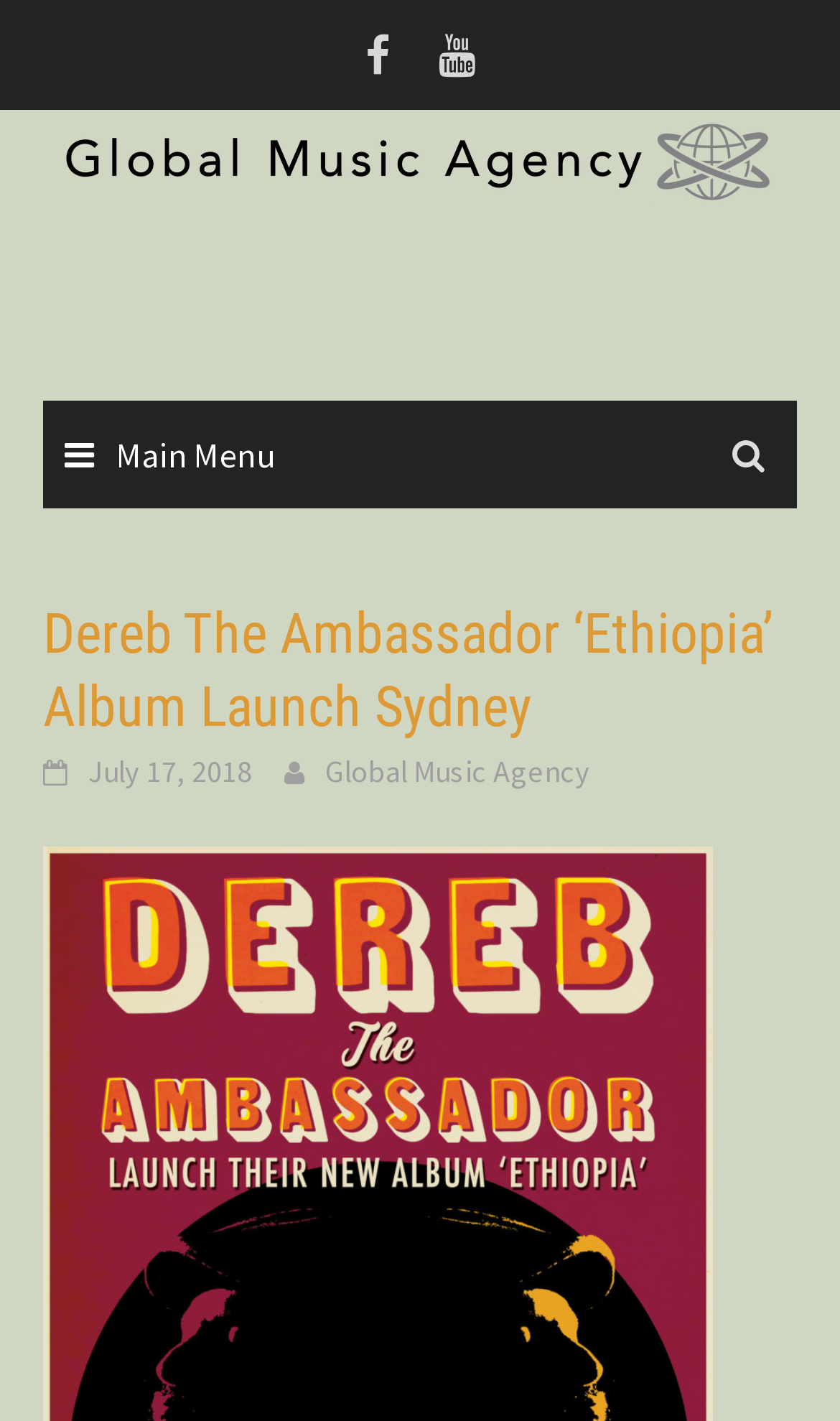Provide the bounding box coordinates of the UI element this sentence describes: "Main Menu".

[0.051, 0.282, 0.949, 0.358]